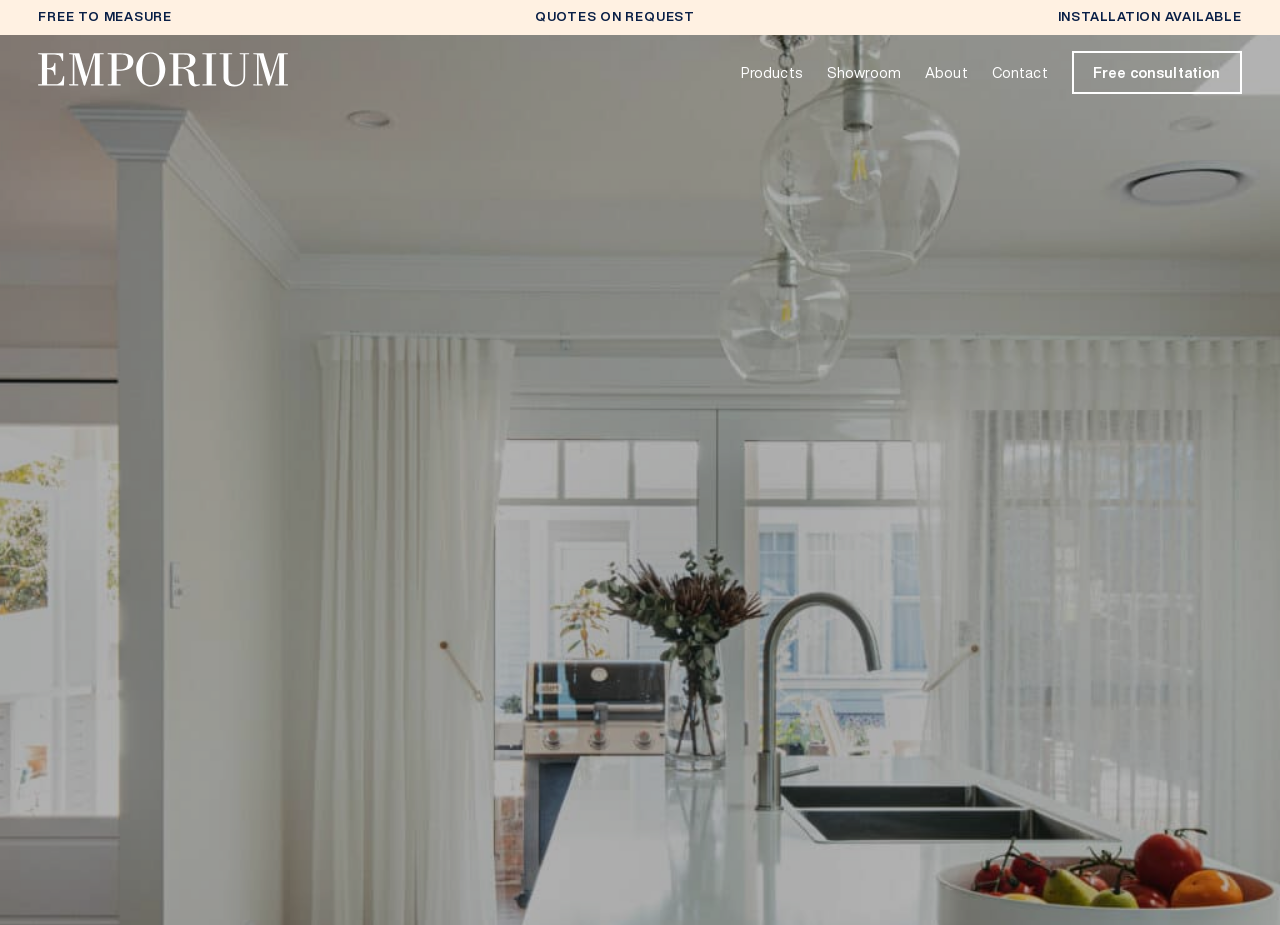Locate the primary heading on the webpage and return its text.

TURNING HOUSES INTO HOMES